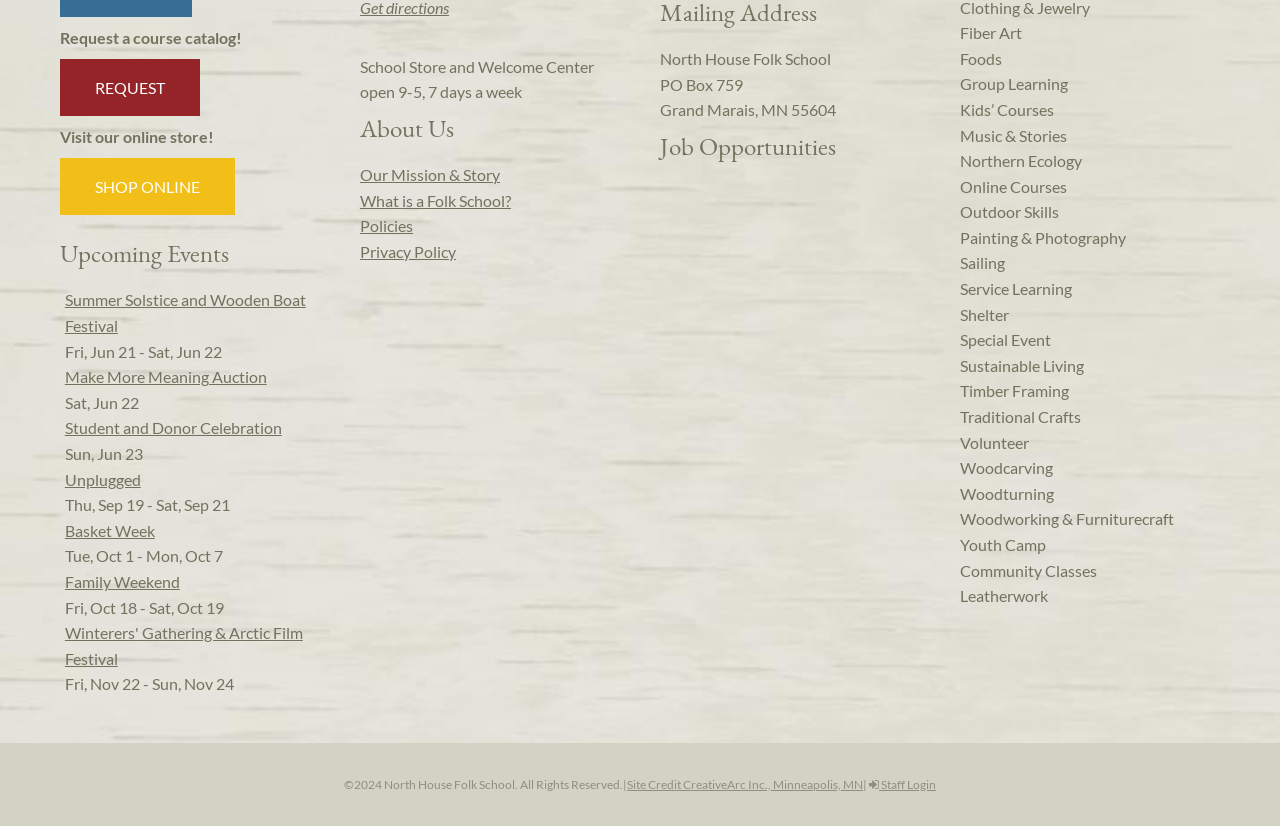Determine the bounding box coordinates for the area you should click to complete the following instruction: "Request a course catalog".

[0.047, 0.072, 0.157, 0.141]